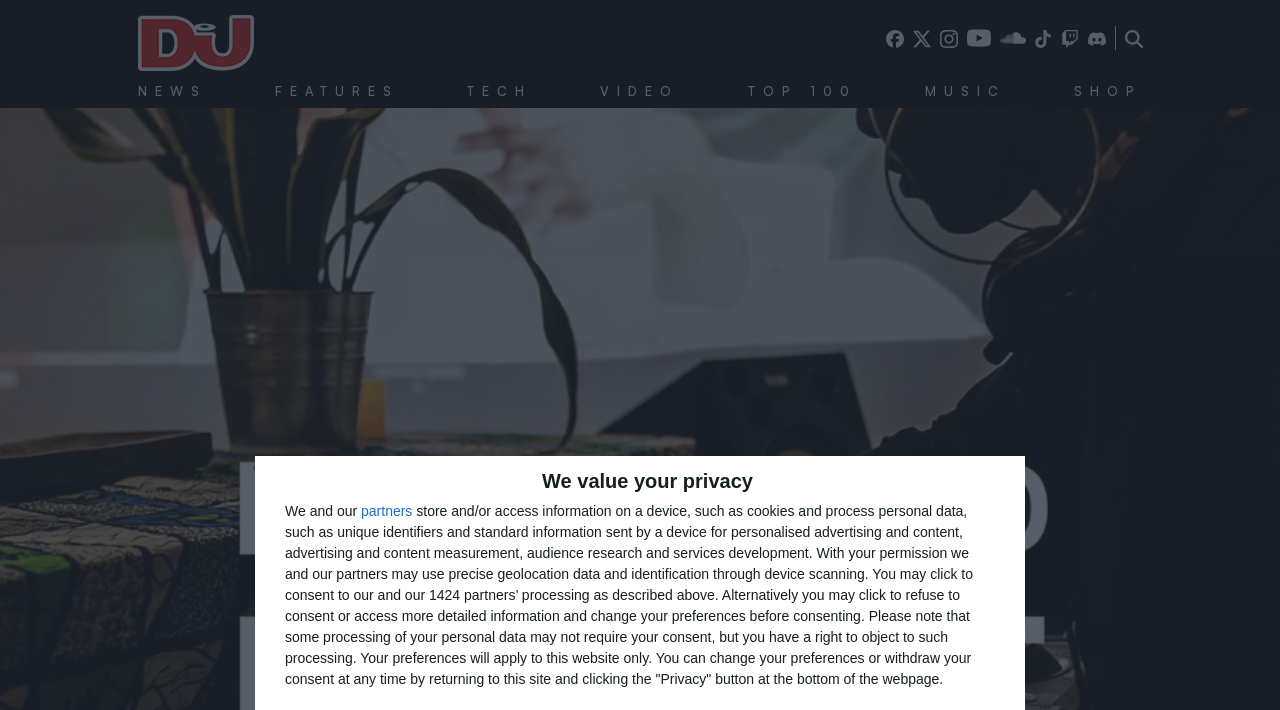Produce an extensive caption that describes everything on the webpage.

The webpage appears to be the homepage of DJ Mag, a music and DJ culture publication. At the top left corner, there is a link to skip to the main content. Below this, there is a link to DJMag.com, which is likely the website's logo. 

To the right of the logo, there are social media links to Facebook, DJMAG X, Instagram, YouTube, SoundCloud, TikTok, Twitch, and Discord, each accompanied by a small icon. 

Below the social media links, there is a main navigation menu with links to NEWS, FEATURES, TECH, VIDEO, MUSIC, and SHOP. The TOP 100 link is placed between the VIDEO and MUSIC links.

On the right side of the page, there is a figure with a heading that reads "We value your privacy". Below this, there is a block of text that explains how the website and its partners use cookies and process personal data for personalized advertising, content measurement, and other purposes. The user is given the option to consent to this processing or to refuse and access more detailed information. 

At the very bottom of the page, there is a link to the Privacy button, which allows users to change their preferences or withdraw their consent at any time.